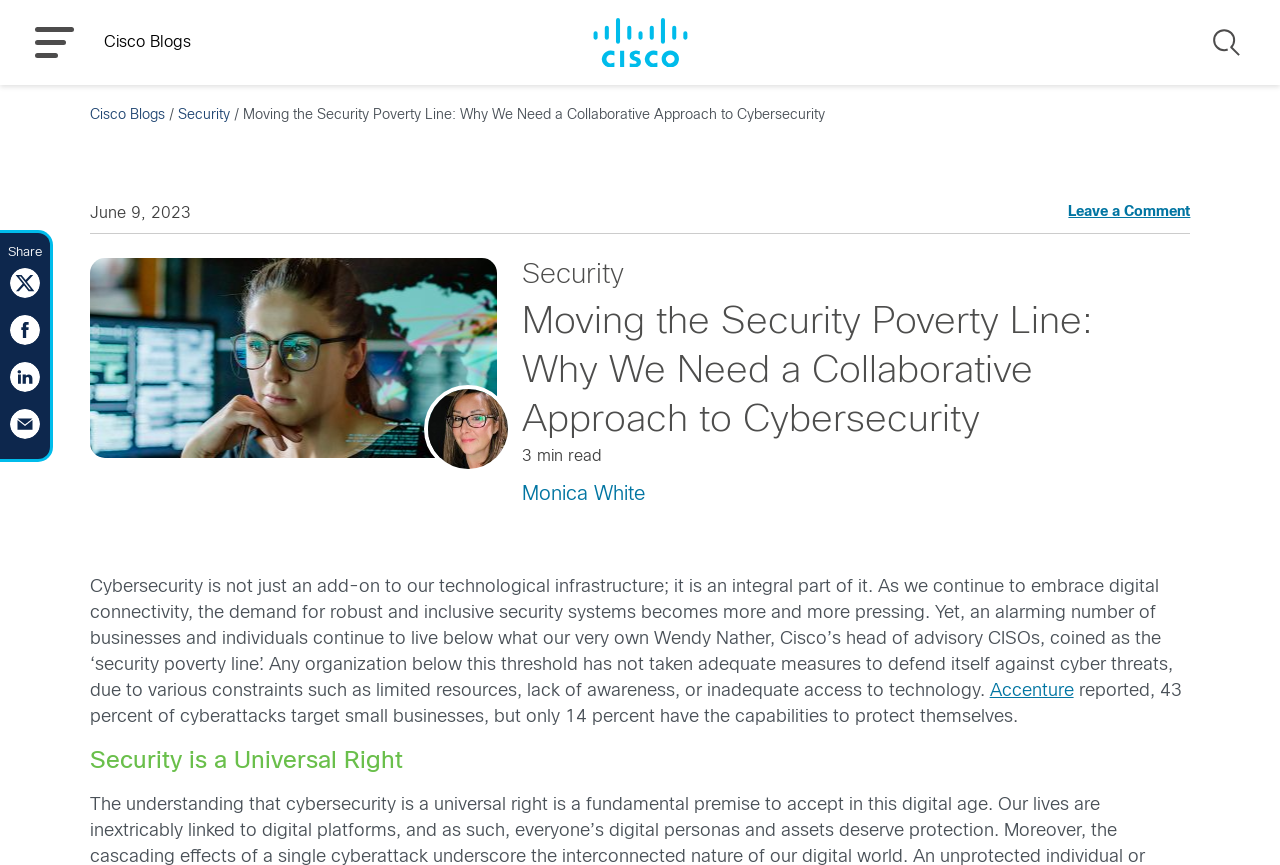Examine the screenshot and answer the question in as much detail as possible: What percentage of cyberattacks target small businesses?

The percentage of cyberattacks that target small businesses can be determined by reading the text 'reported, 43 percent of cyberattacks target small businesses, but only 14 percent have the capabilities to protect themselves.' which provides the specific statistic.